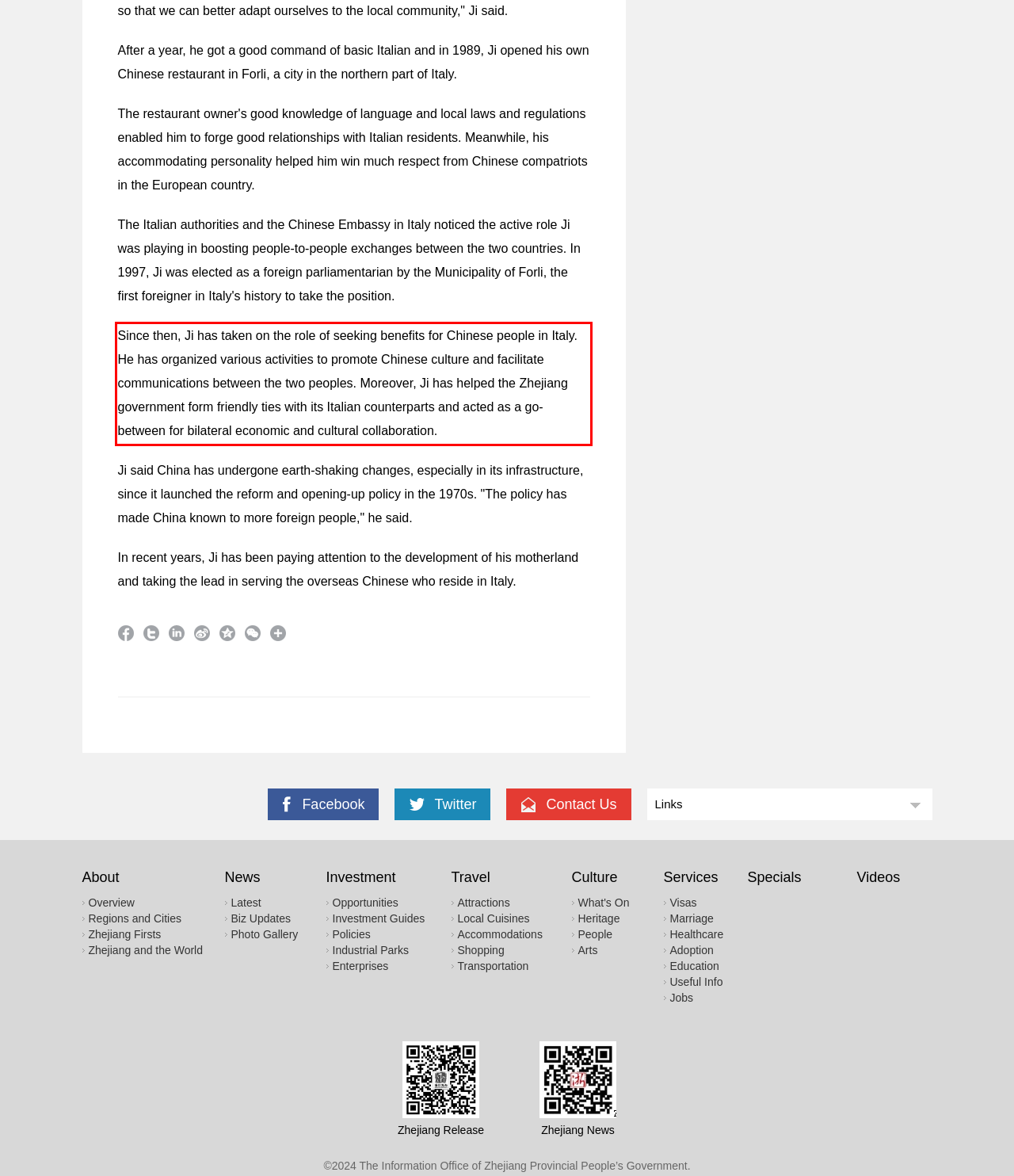There is a screenshot of a webpage with a red bounding box around a UI element. Please use OCR to extract the text within the red bounding box.

Since then, Ji has taken on the role of seeking benefits for Chinese people in Italy. He has organized various activities to promote Chinese culture and facilitate communications between the two peoples. Moreover, Ji has helped the Zhejiang government form friendly ties with its Italian counterparts and acted as a go-between for bilateral economic and cultural collaboration.